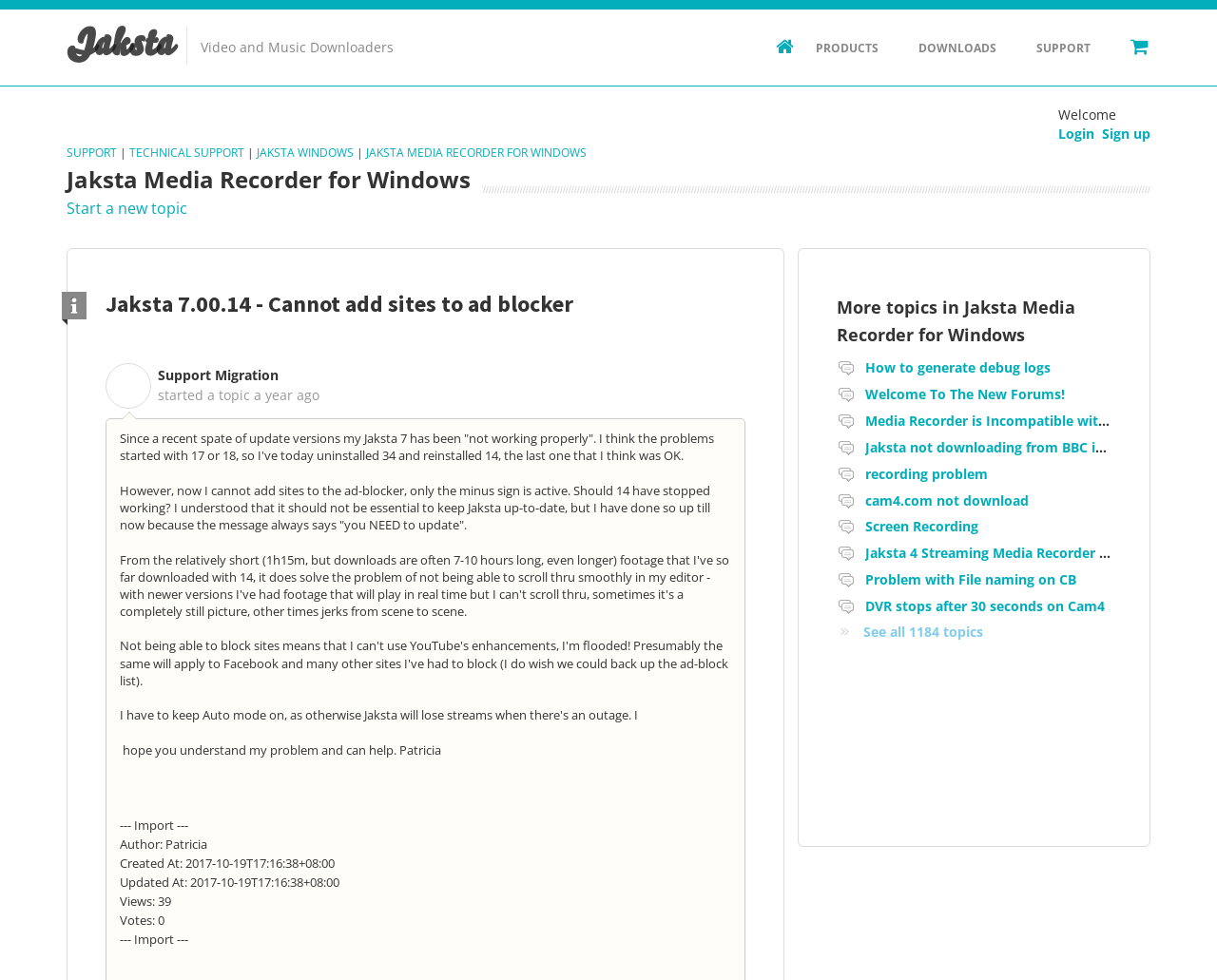Find the bounding box coordinates for the HTML element described as: "How to generate debug logs". The coordinates should consist of four float values between 0 and 1, i.e., [left, top, right, bottom].

[0.711, 0.366, 0.863, 0.384]